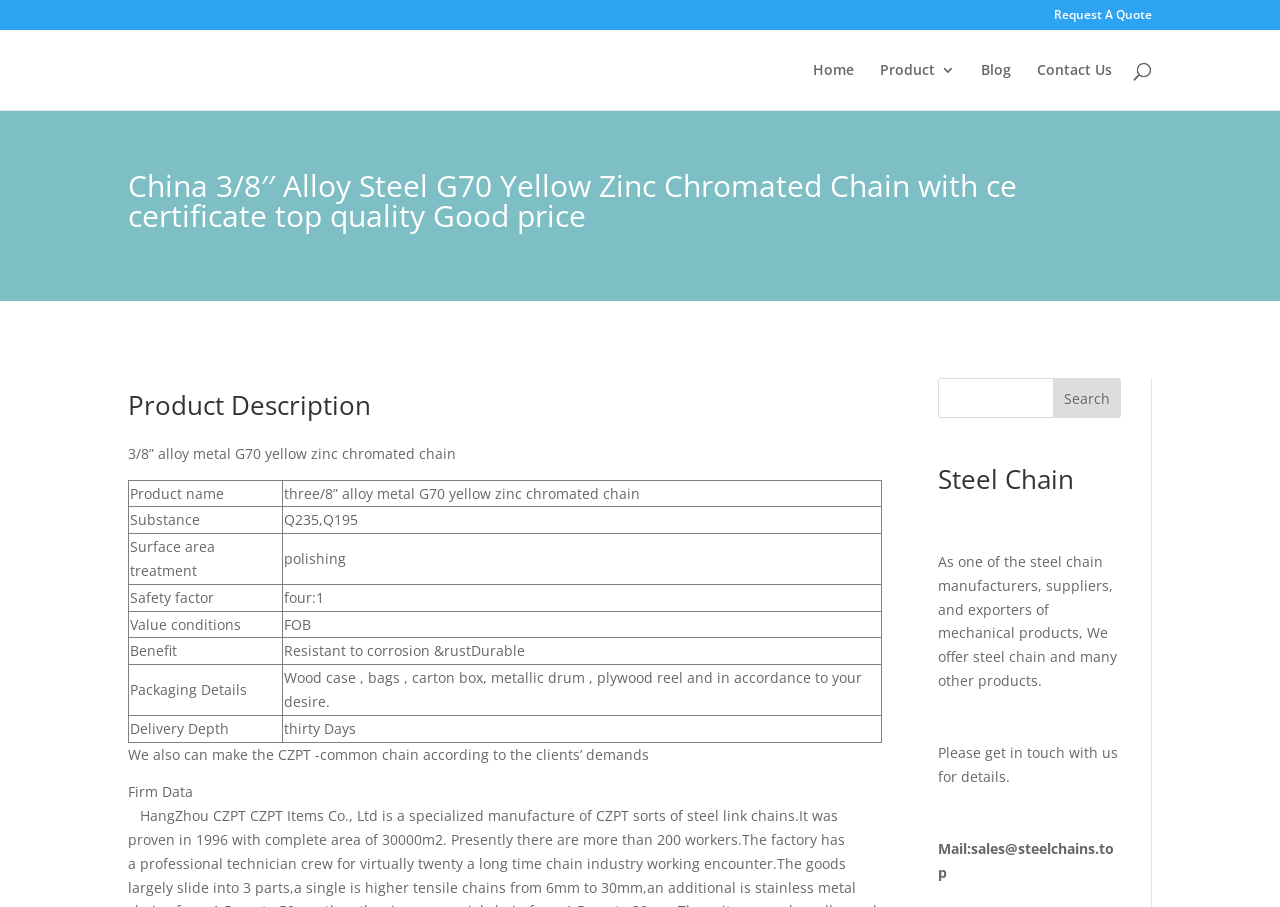Please locate the bounding box coordinates of the element that should be clicked to achieve the given instruction: "Search for products".

[0.1, 0.033, 0.9, 0.034]